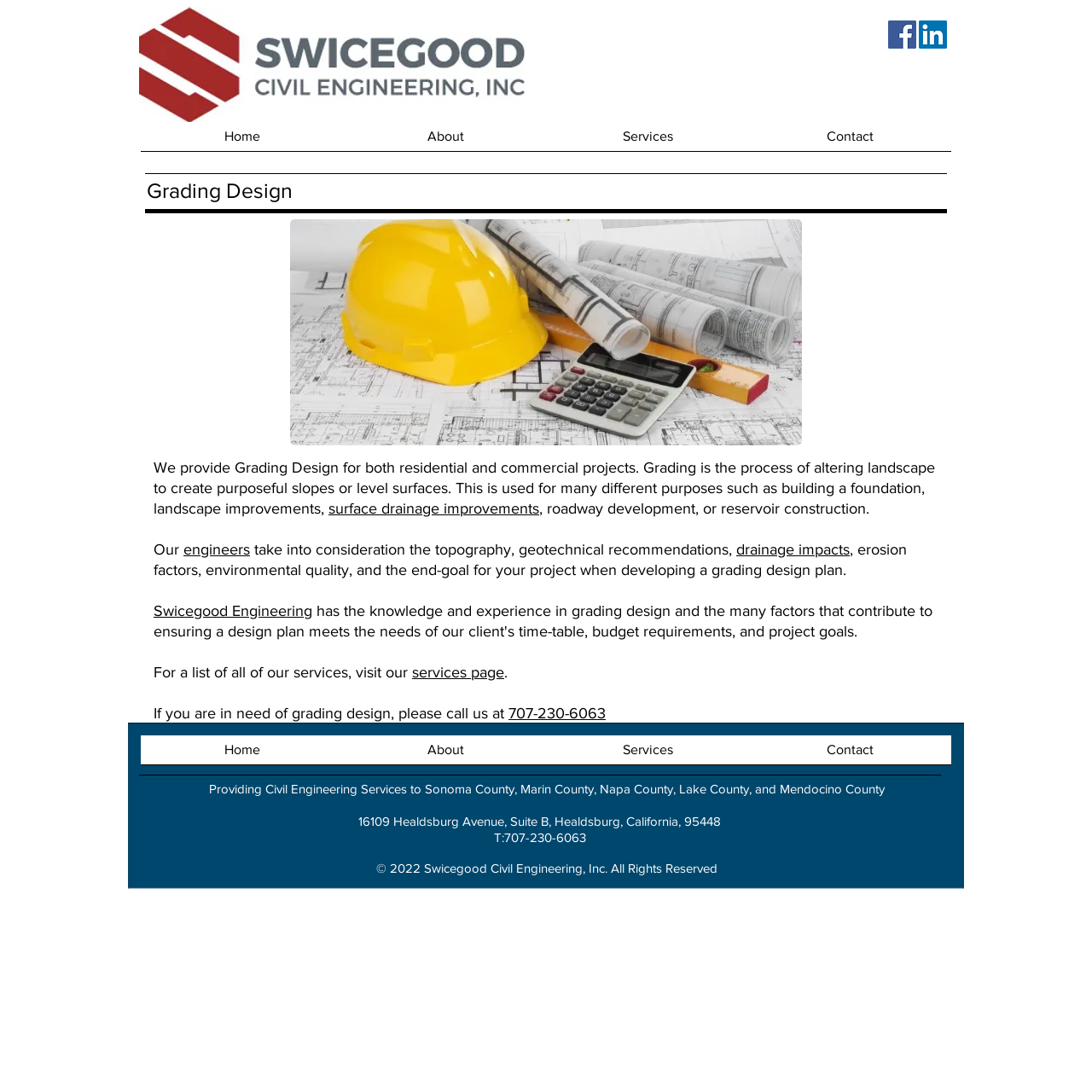Analyze the image and deliver a detailed answer to the question: What is the company name?

The company name can be found in the top-left corner of the webpage, where the logo is located. It is also mentioned in the footer section of the webpage.